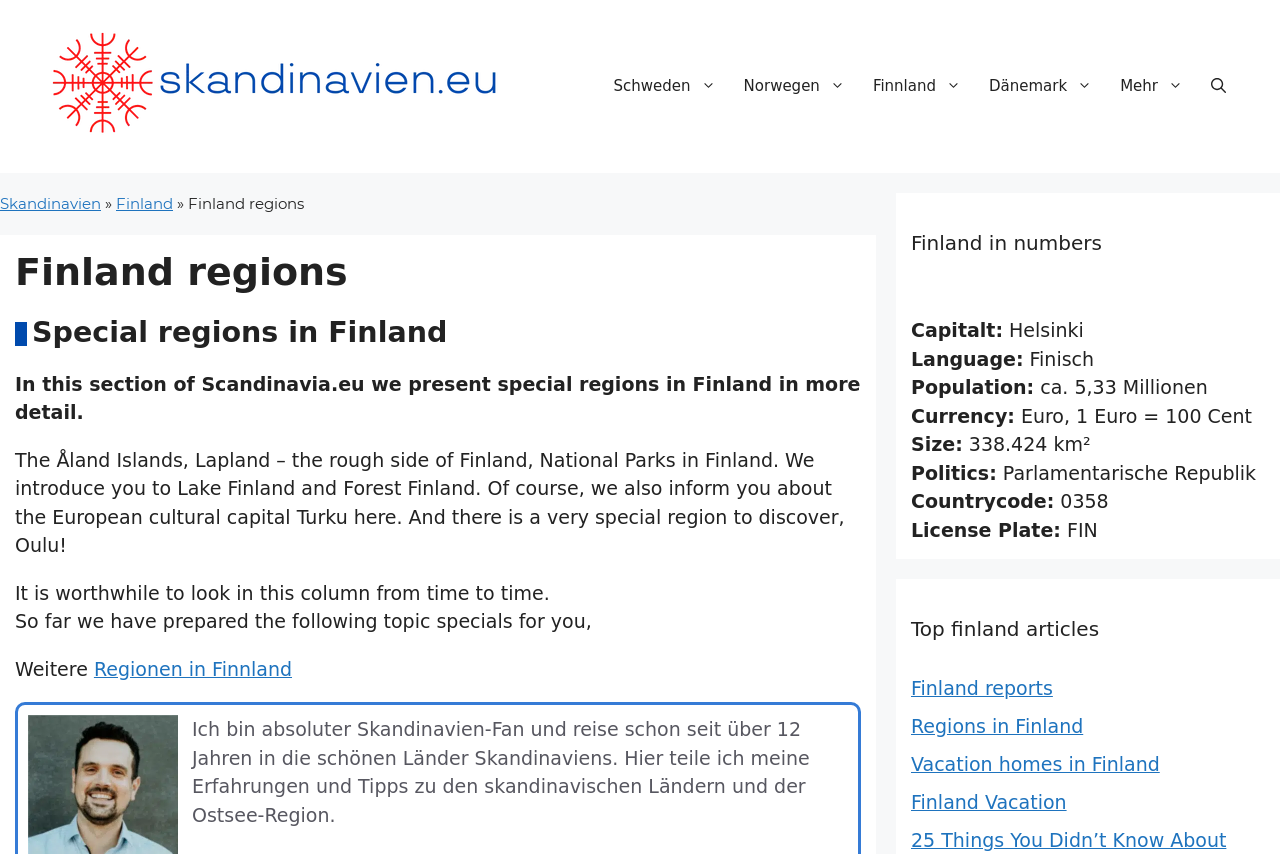What is the name of the website?
Analyze the screenshot and provide a detailed answer to the question.

I determined the answer by looking at the banner element at the top of the webpage, which contains a link with the text 'Skandinavien.eu'.